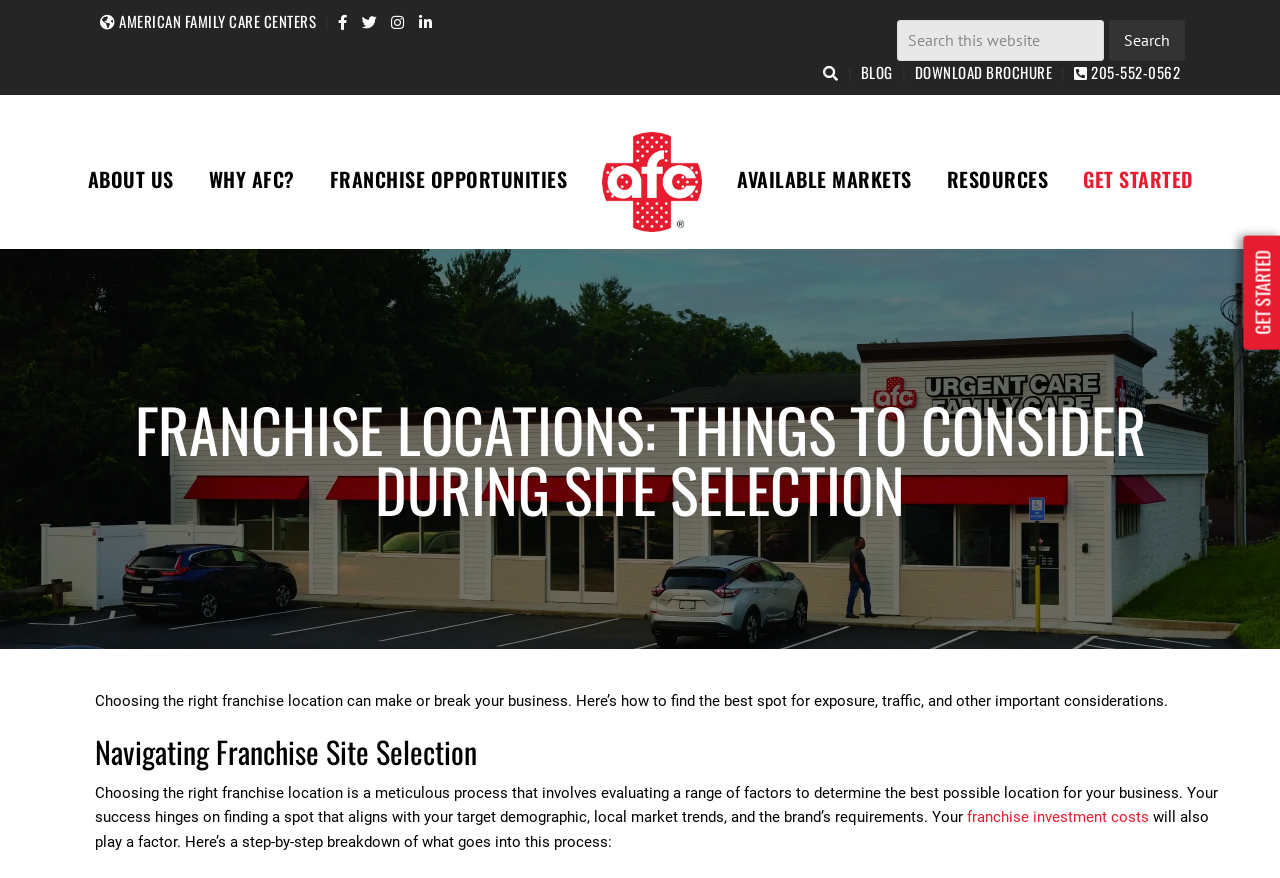What is the image description below the 'FRANCHISE OPPORTUNITIES' link?
By examining the image, provide a one-word or phrase answer.

American Family Care Franchise